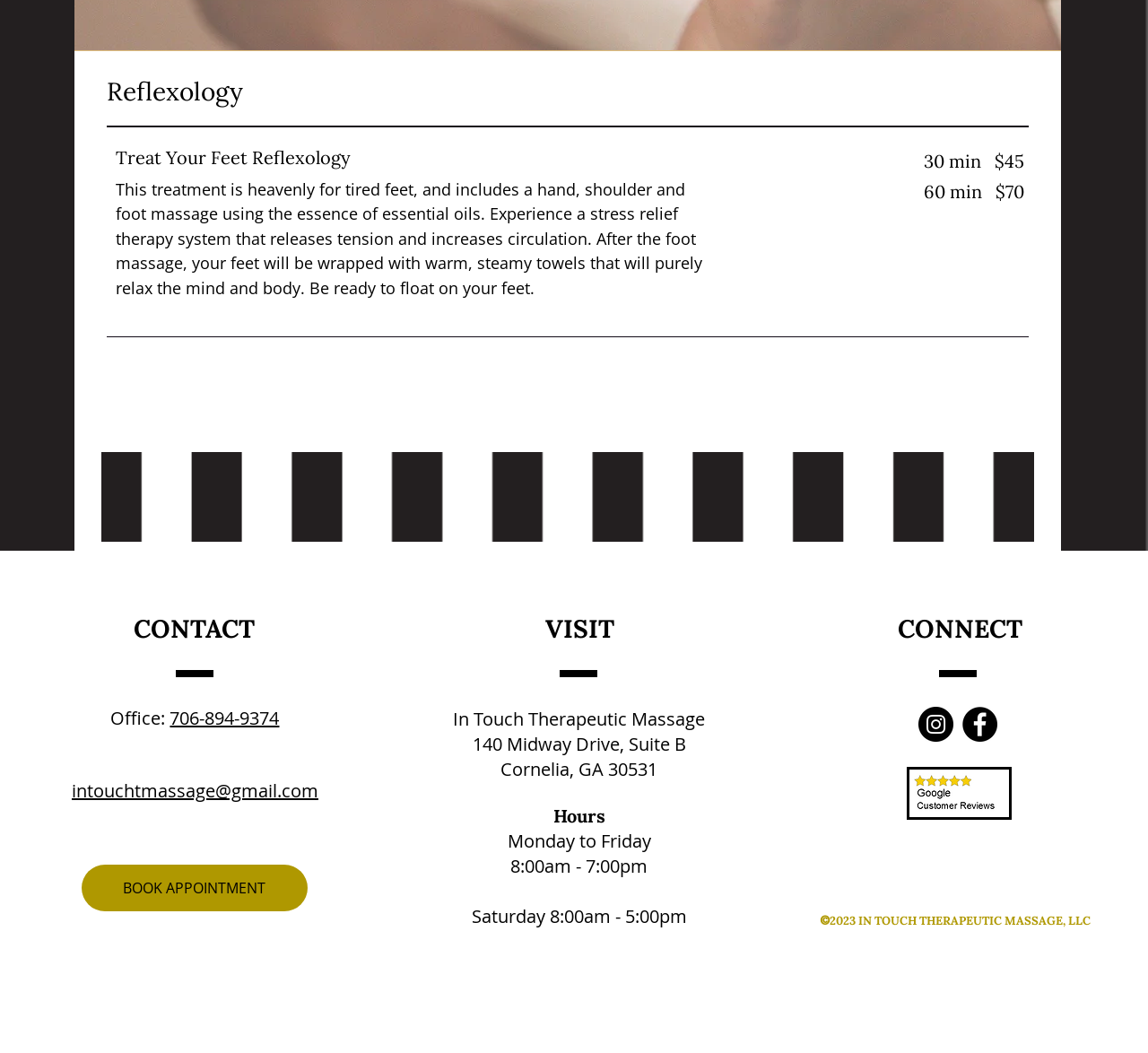Bounding box coordinates are to be given in the format (top-left x, top-left y, bottom-right x, bottom-right y). All values must be floating point numbers between 0 and 1. Provide the bounding box coordinate for the UI element described as: 140 Midway Drive, Suite B

[0.412, 0.695, 0.598, 0.718]